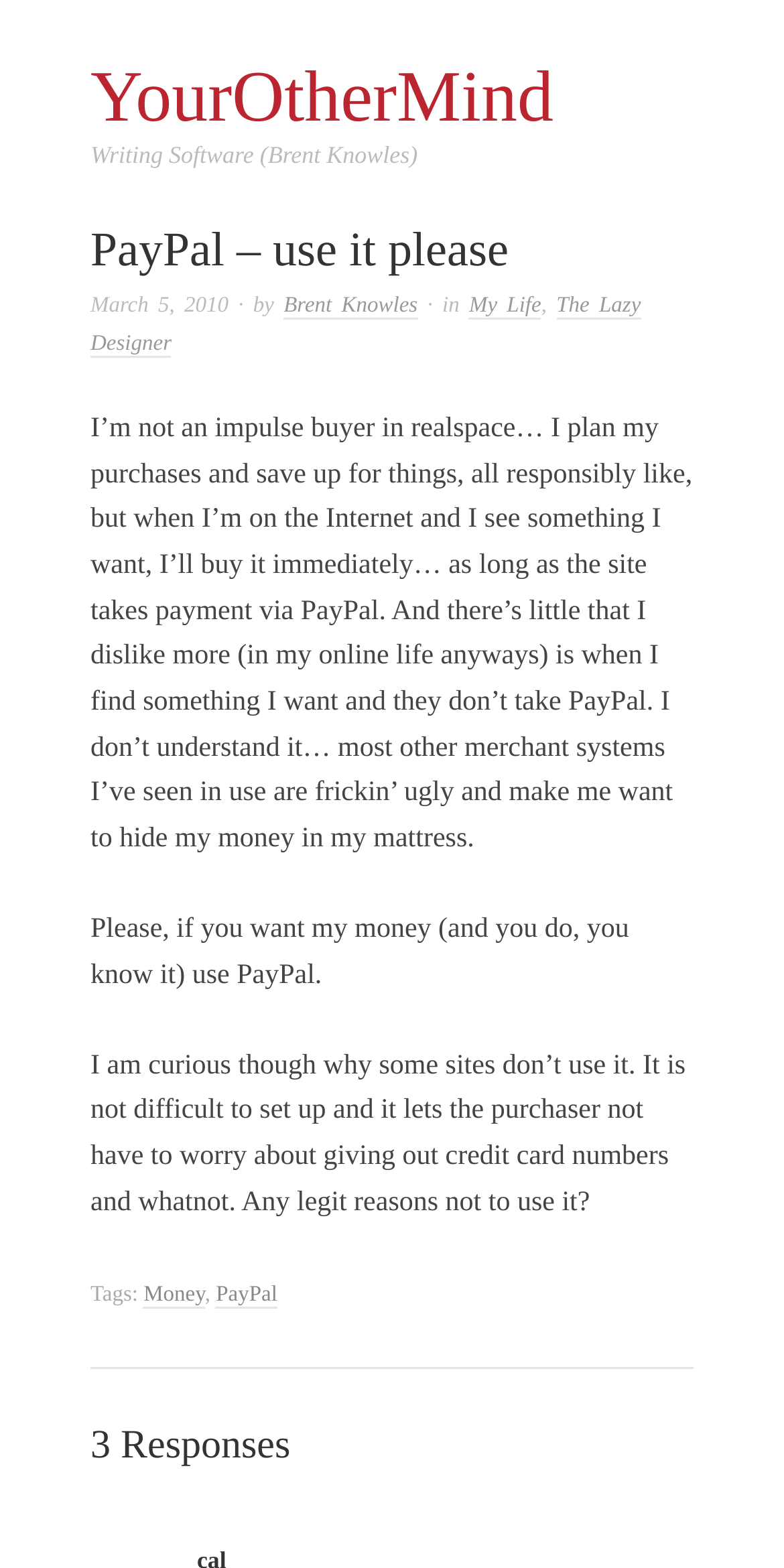Please give a succinct answer to the question in one word or phrase:
What is the date of the post?

March 5, 2010